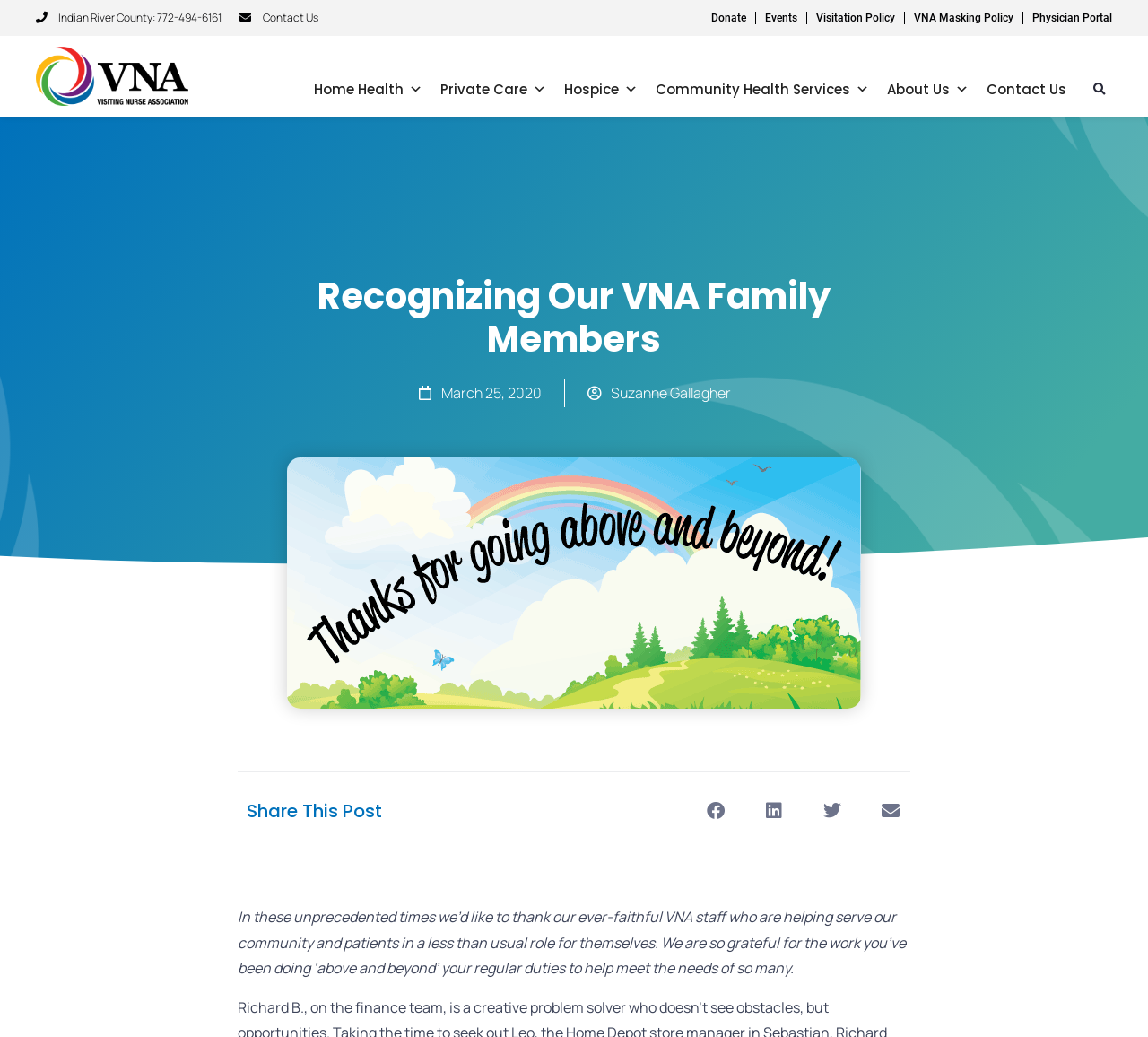What type of services does the Visiting Nurse Association provide?
Based on the screenshot, answer the question with a single word or phrase.

Home Health, Private Care, Hospice, Community Health Services